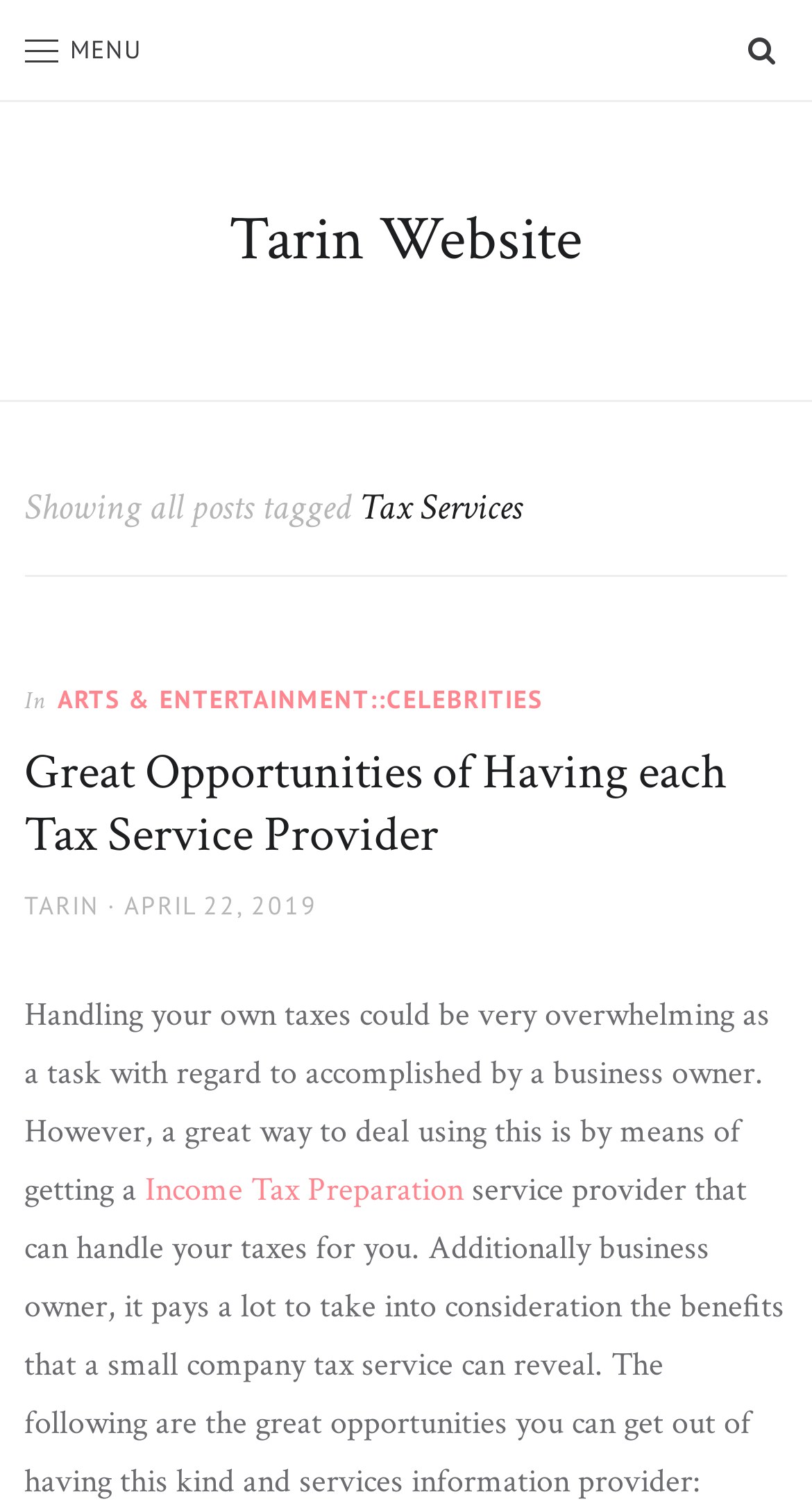What is the service provider mentioned in the post?
Answer briefly with a single word or phrase based on the image.

Income Tax Preparation